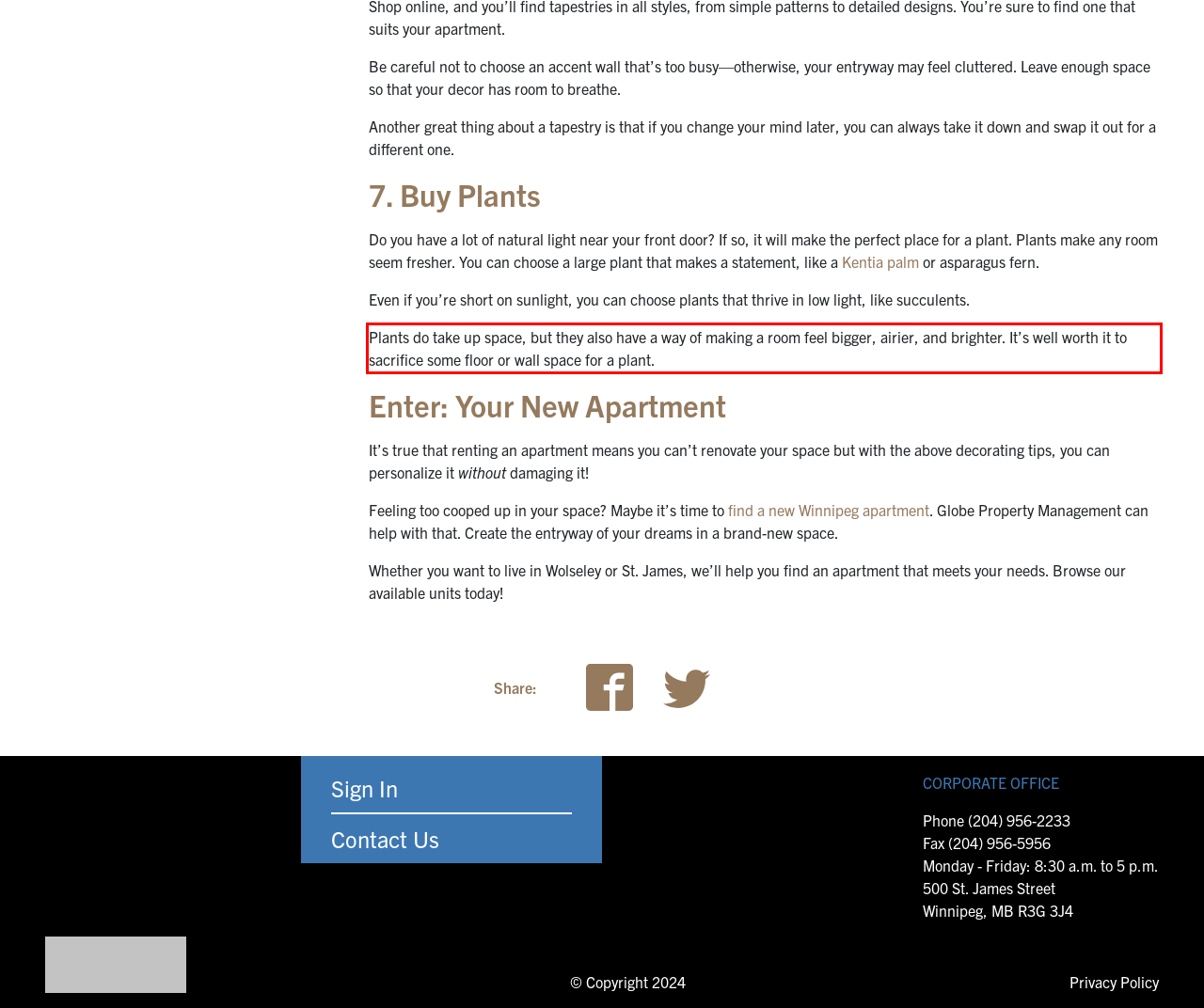Observe the screenshot of the webpage that includes a red rectangle bounding box. Conduct OCR on the content inside this red bounding box and generate the text.

Plants do take up space, but they also have a way of making a room feel bigger, airier, and brighter. It’s well worth it to sacrifice some floor or wall space for a plant.